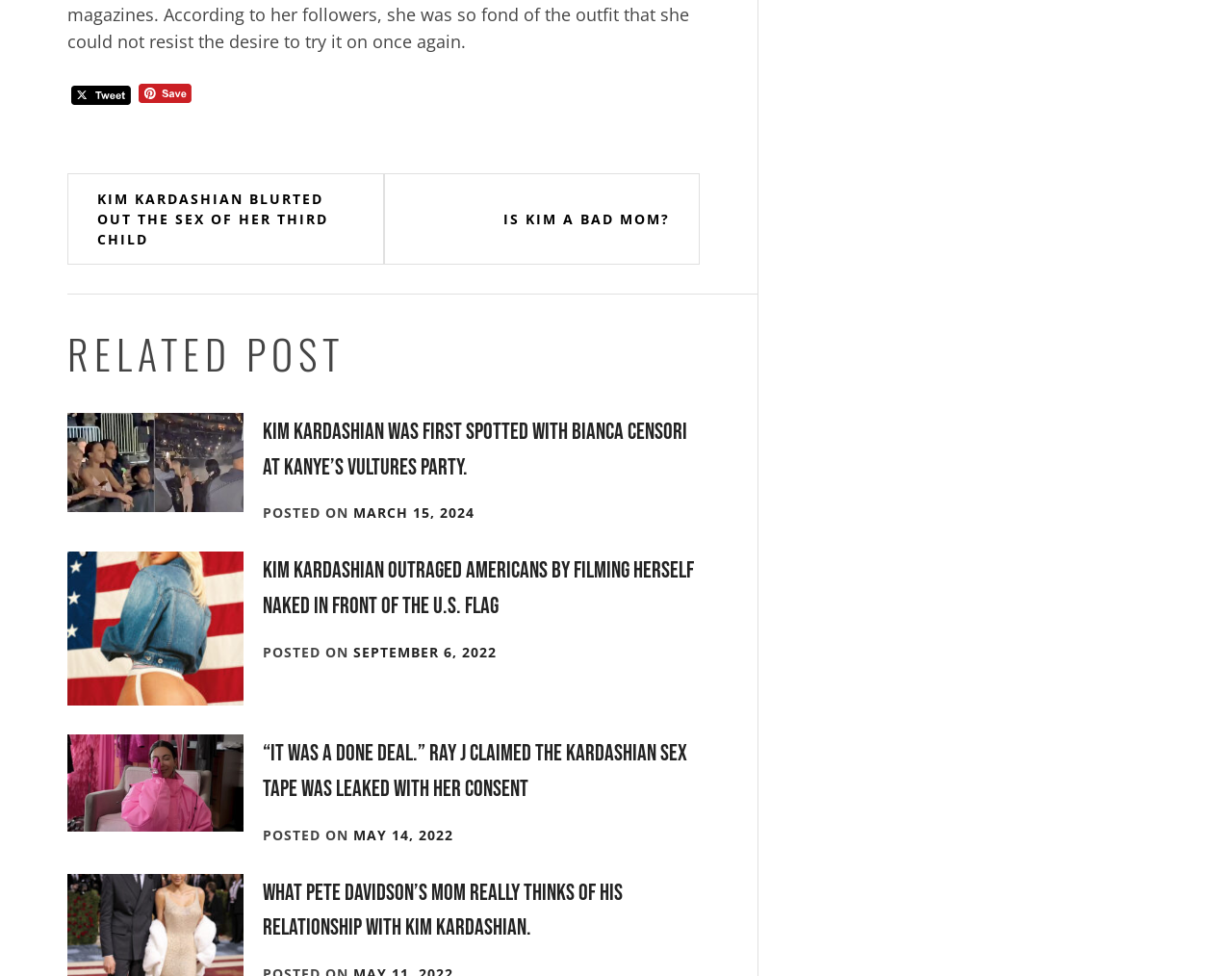Please locate the bounding box coordinates of the region I need to click to follow this instruction: "View 'KIM KARDASHIAN WAS FIRST SPOTTED WITH BIANCA CENSORI AT KANYE’S VULTURES PARTY.'".

[0.213, 0.428, 0.558, 0.493]